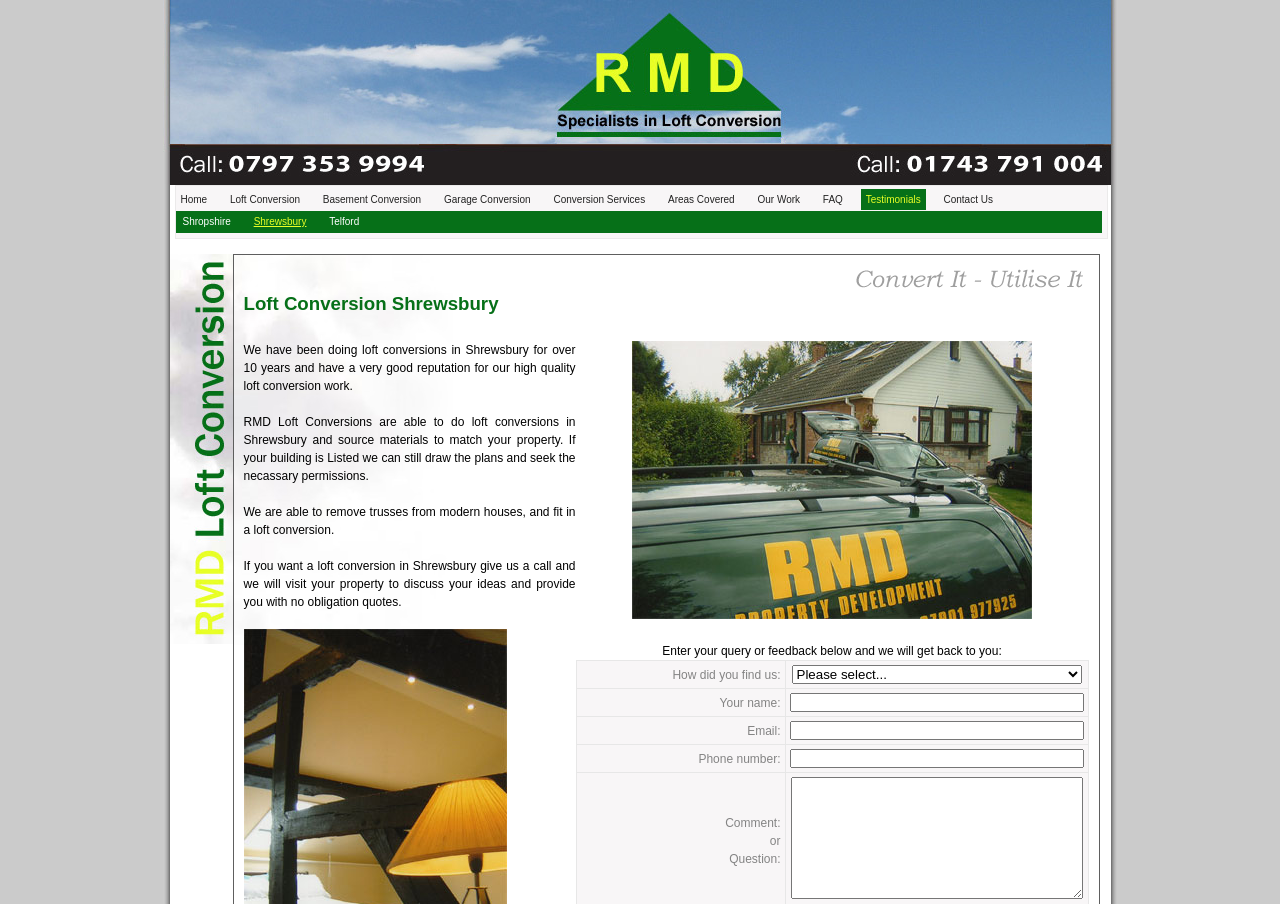Could you determine the bounding box coordinates of the clickable element to complete the instruction: "Click Home"? Provide the coordinates as four float numbers between 0 and 1, i.e., [left, top, right, bottom].

[0.137, 0.209, 0.166, 0.232]